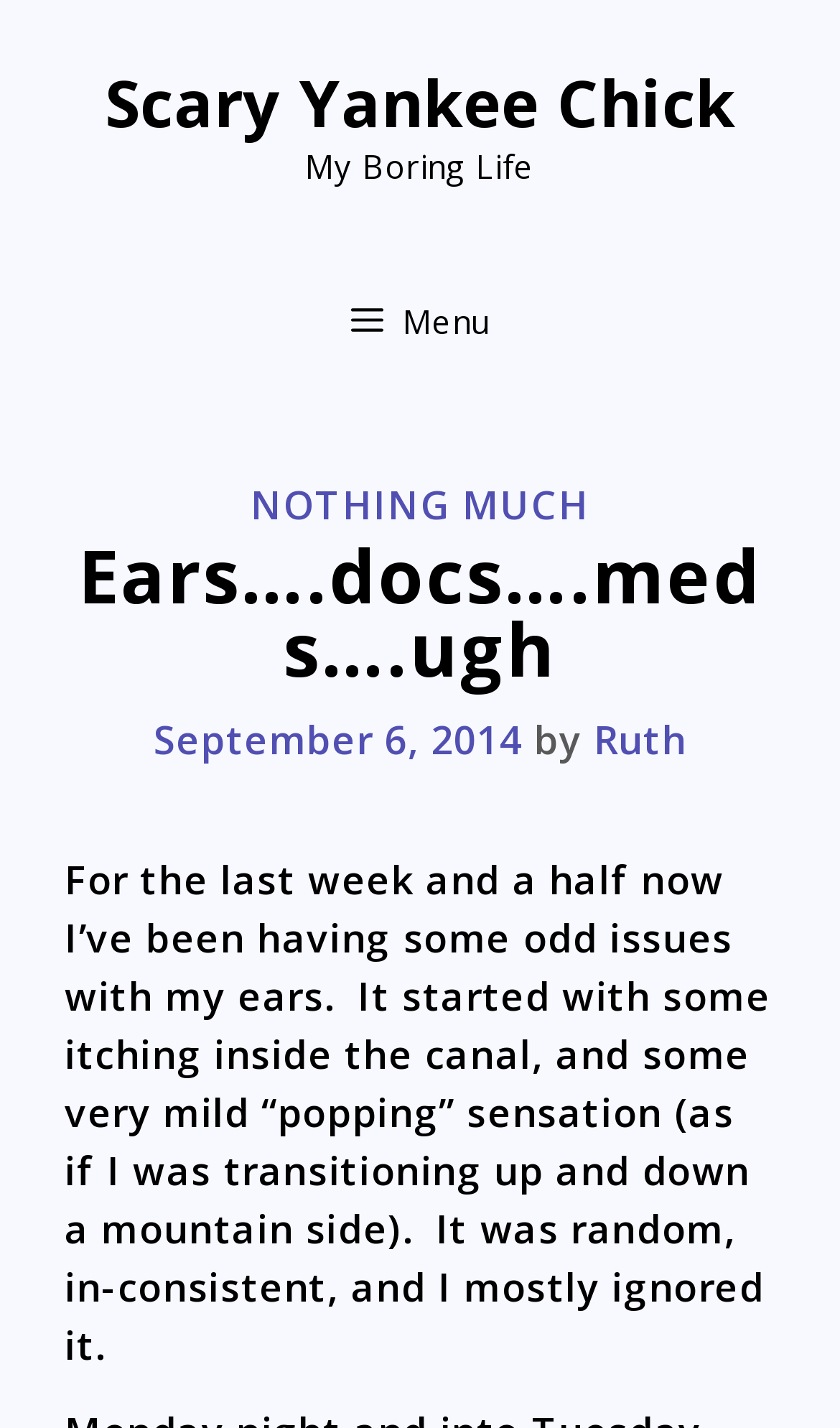What is the name of the blog or website?
Could you answer the question with a detailed and thorough explanation?

I found the answer by looking at the top section of the webpage, where I saw a static text 'My Boring Life', which indicates the name of the blog or website.